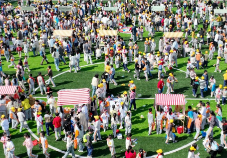Answer the following in one word or a short phrase: 
What is the theme of the gathering?

Unity and collaboration